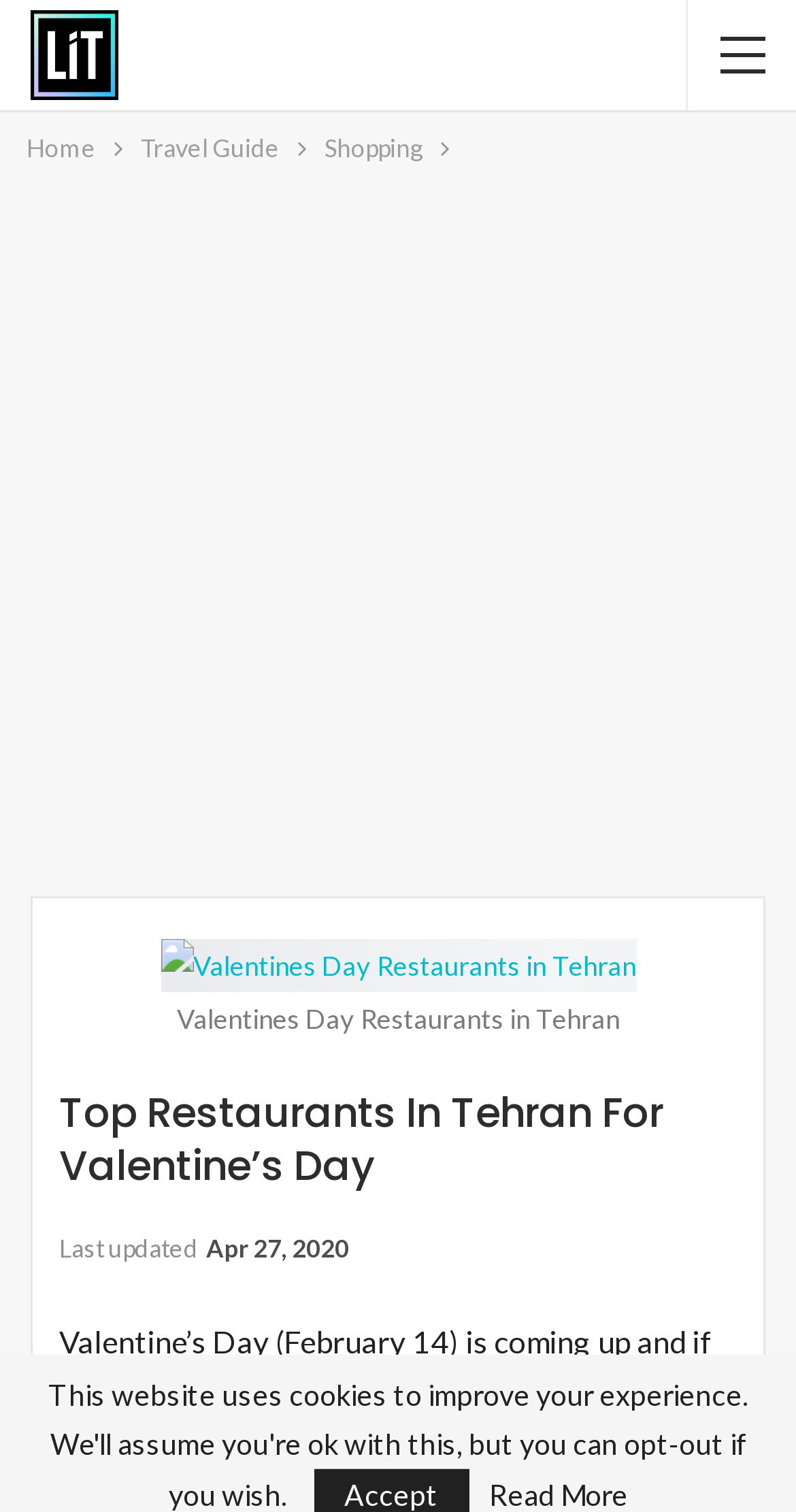Please identify the webpage's heading and generate its text content.

Top Restaurants In Tehran For Valentine’s Day